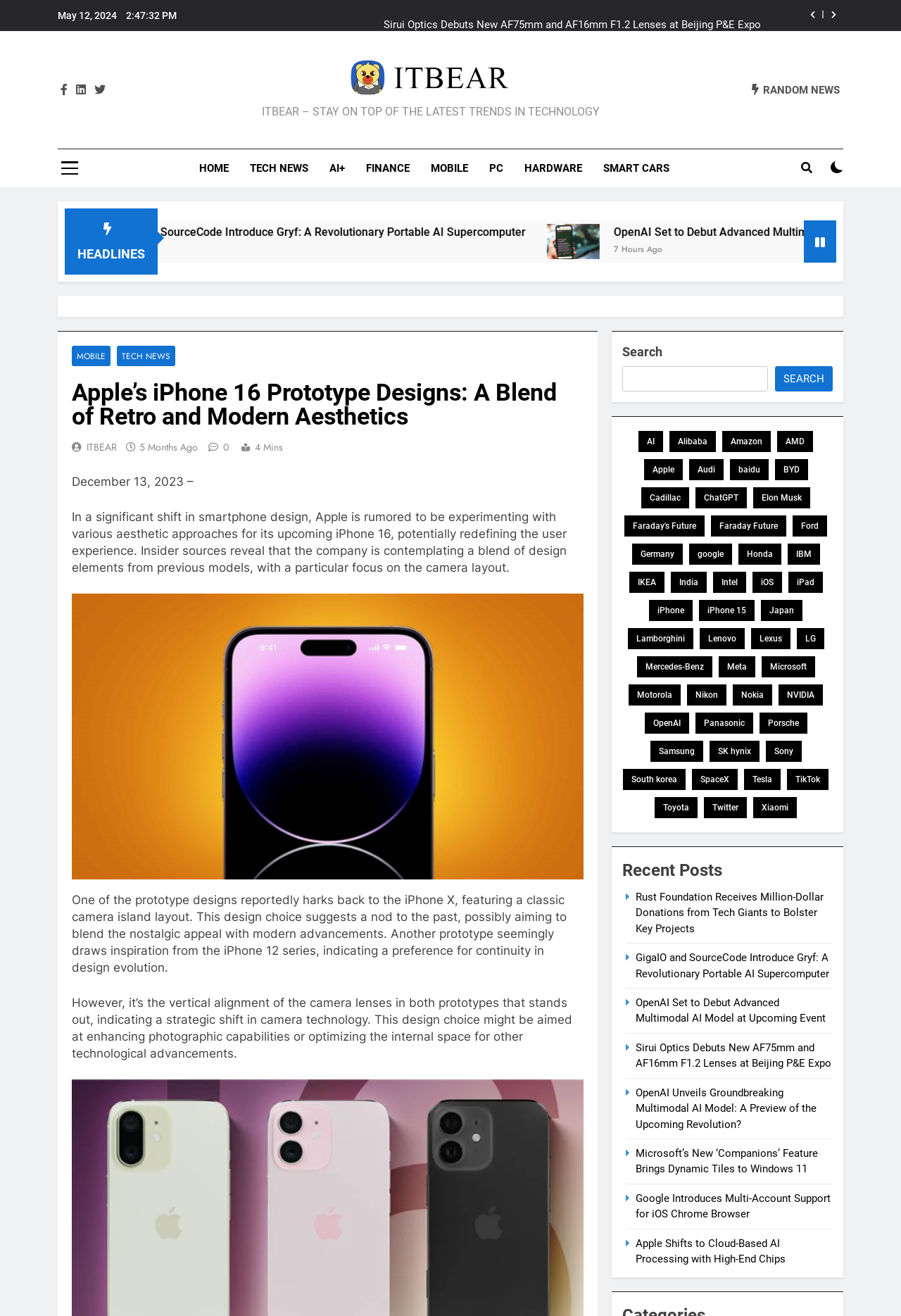Generate a detailed explanation of the webpage's features and information.

This webpage appears to be a technology news website, with a focus on Apple's iPhone 16 prototype designs. The page is divided into several sections, with a prominent header section at the top featuring the website's logo, "ITBEAR – STAY ON TOP OF THE LATEST TRENDS IN TECHNOLOGY", and a navigation menu with links to various categories such as "HOME", "TECH NEWS", "AI+", "FINANCE", and more.

Below the header section, there is a section with two buttons, one with a share icon and another with a bookmark icon. Next to these buttons, there is a link to a news article titled "Sirui Optics Debuts New AF75mm and AF16mm F1.2 Lenses at Beijing P&E Expo".

The main content section of the page is dedicated to the article about Apple's iPhone 16 prototype designs. The article features a heading, "Apple’s iPhone 16 Prototype Designs: A Blend of Retro and Modern Aesthetics", and a brief summary of the article. Below the summary, there are two figures, each containing an image and a link to the article.

The article itself is divided into several paragraphs, with a focus on the design elements of the iPhone 16 prototypes. The text describes the potential design choices, including a nod to the past with a classic camera island layout, and a strategic shift in camera technology with the vertical alignment of the camera lenses.

To the right of the article, there is a sidebar with links to various news categories, such as "AI", "Alibaba", "Amazon", and more. Each link displays the number of items in that category.

At the bottom of the page, there is a search bar with a search button, and a section with links to various news articles, including "OpenAI Set to Debut Advanced Multimodal AI Model at Upcoming Event" and "Sirui Optics Debuts New AF75mm and AF16mm F1.2 Lenses at Beijing P&E Expo".